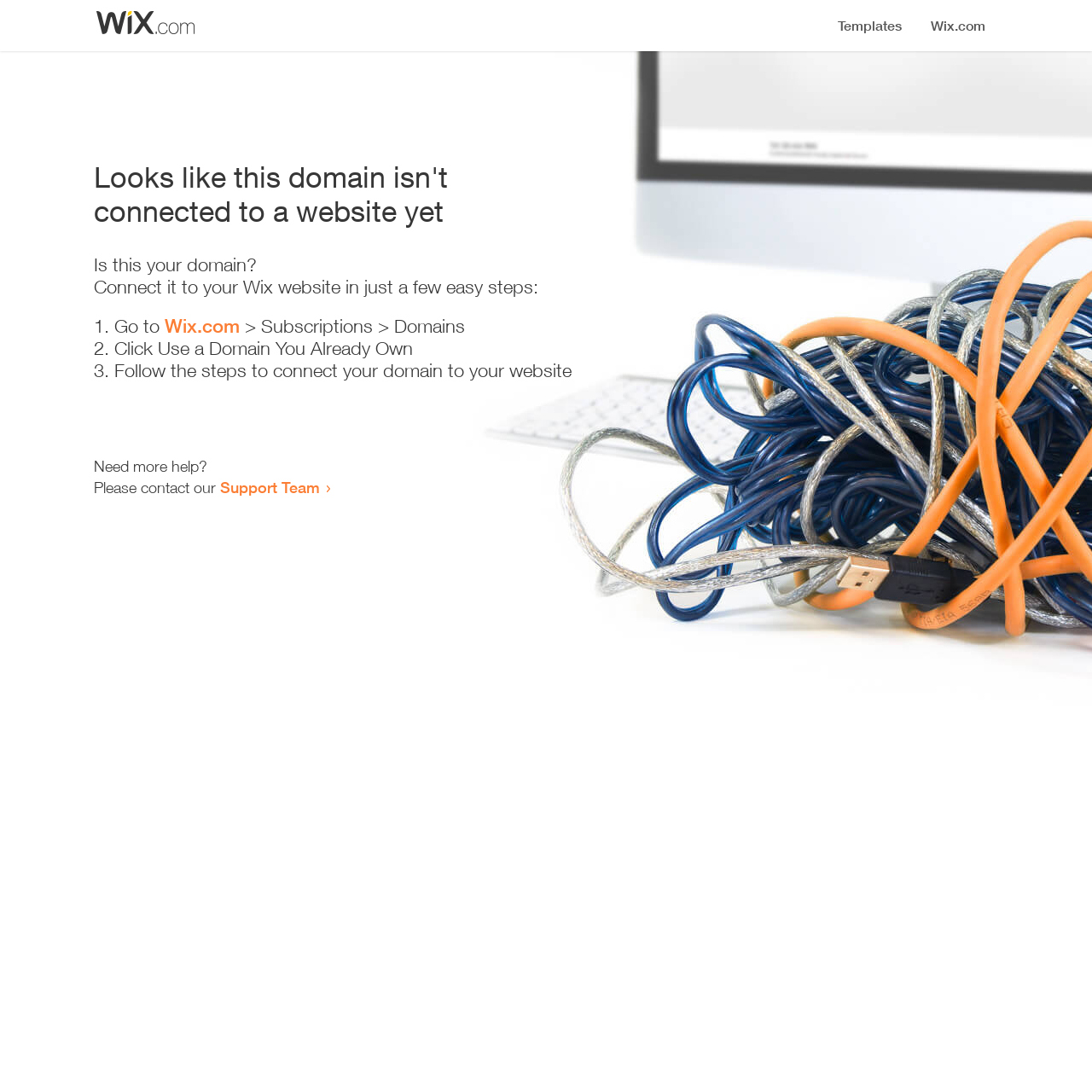How many steps are required to connect the domain?
Using the image, provide a concise answer in one word or a short phrase.

3